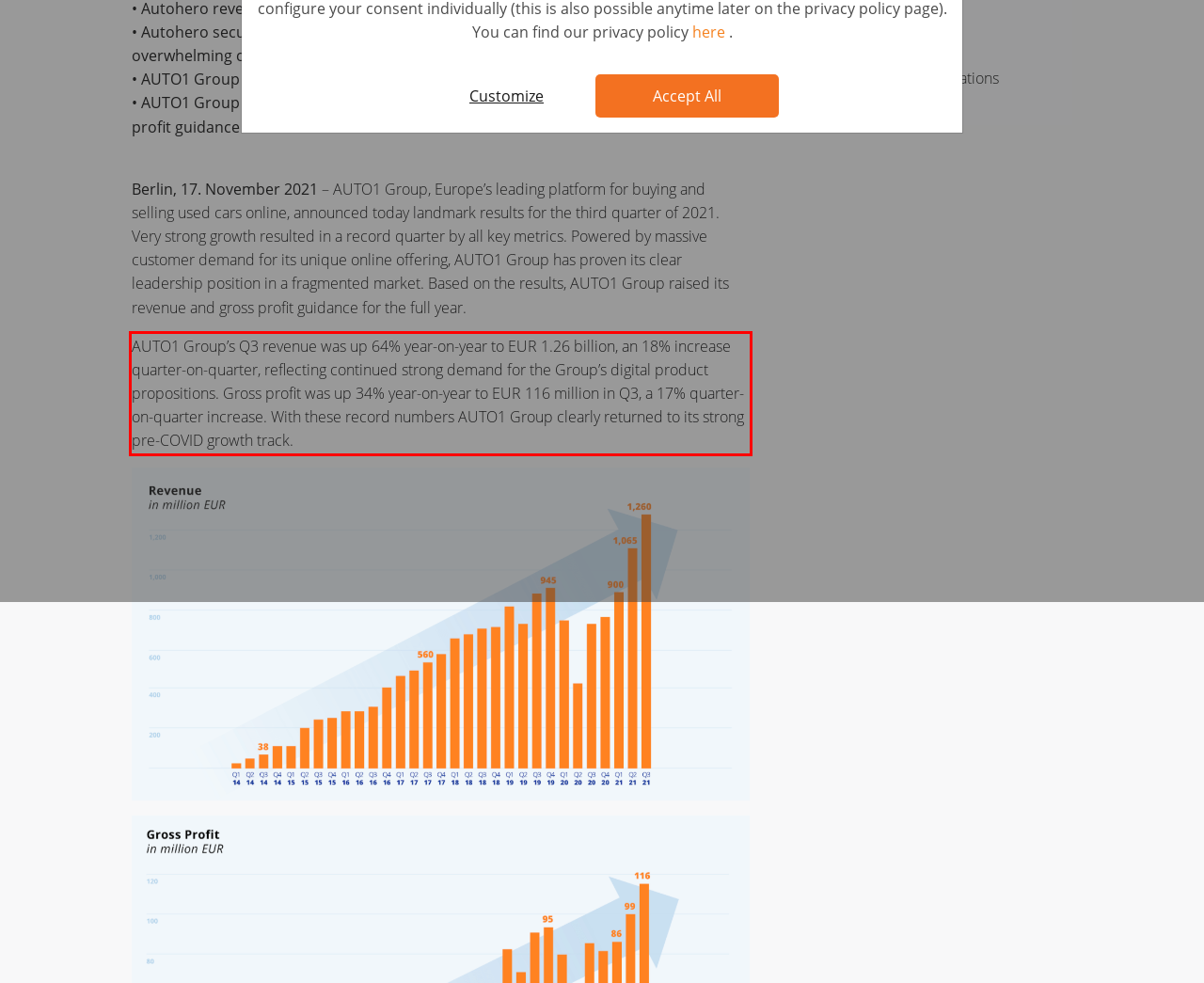You are provided with a screenshot of a webpage containing a red bounding box. Please extract the text enclosed by this red bounding box.

AUTO1 Group’s Q3 revenue was up 64% year-on-year to EUR 1.26 billion, an 18% increase quarter-on-quarter, reflecting continued strong demand for the Group’s digital product propositions. Gross profit was up 34% year-on-year to EUR 116 million in Q3, a 17% quarter-on-quarter increase. With these record numbers AUTO1 Group clearly returned to its strong pre-COVID growth track.